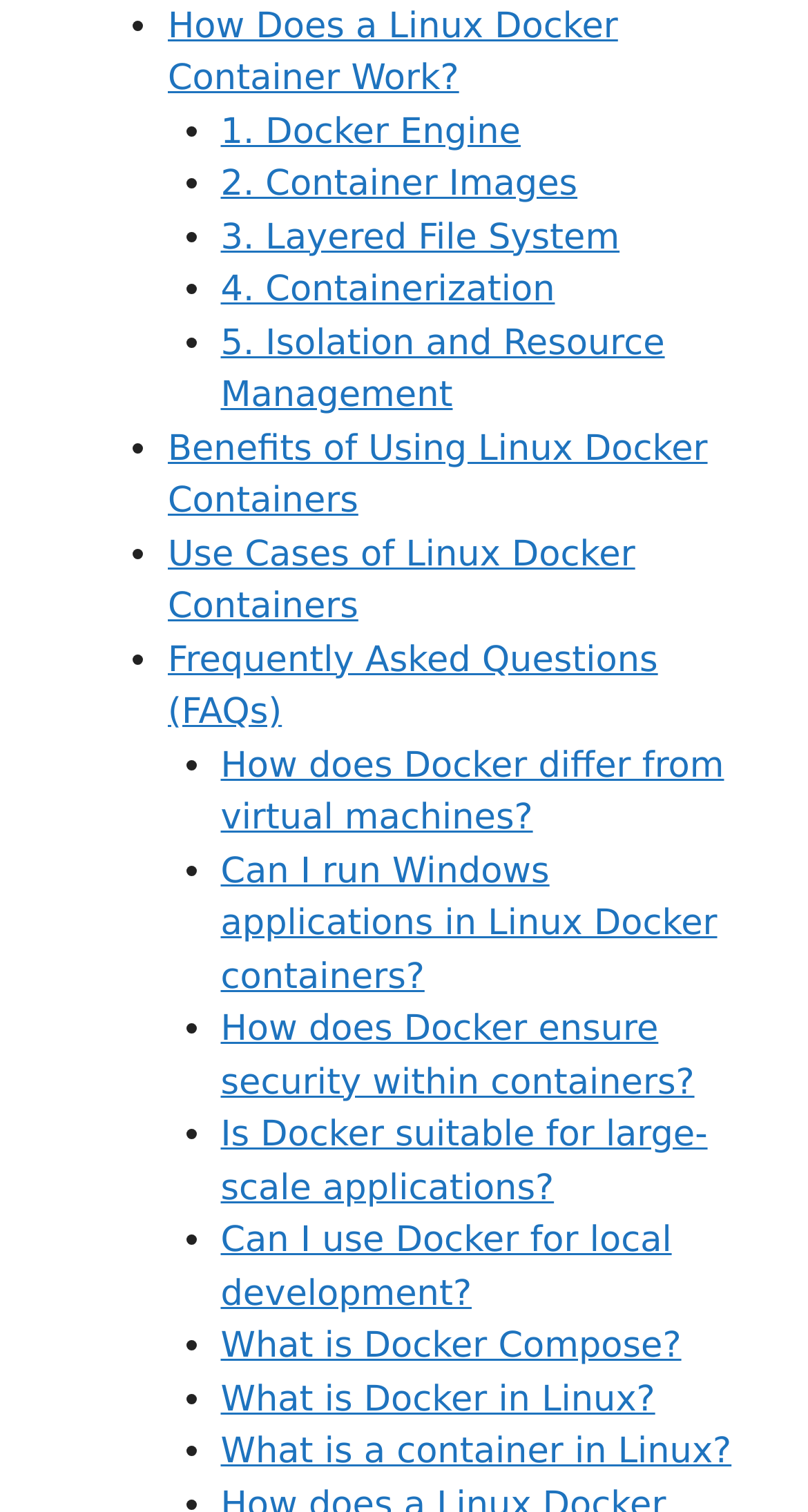Please give the bounding box coordinates of the area that should be clicked to fulfill the following instruction: "Read about 'Benefits of Using Linux Docker Containers'". The coordinates should be in the format of four float numbers from 0 to 1, i.e., [left, top, right, bottom].

[0.208, 0.283, 0.876, 0.345]